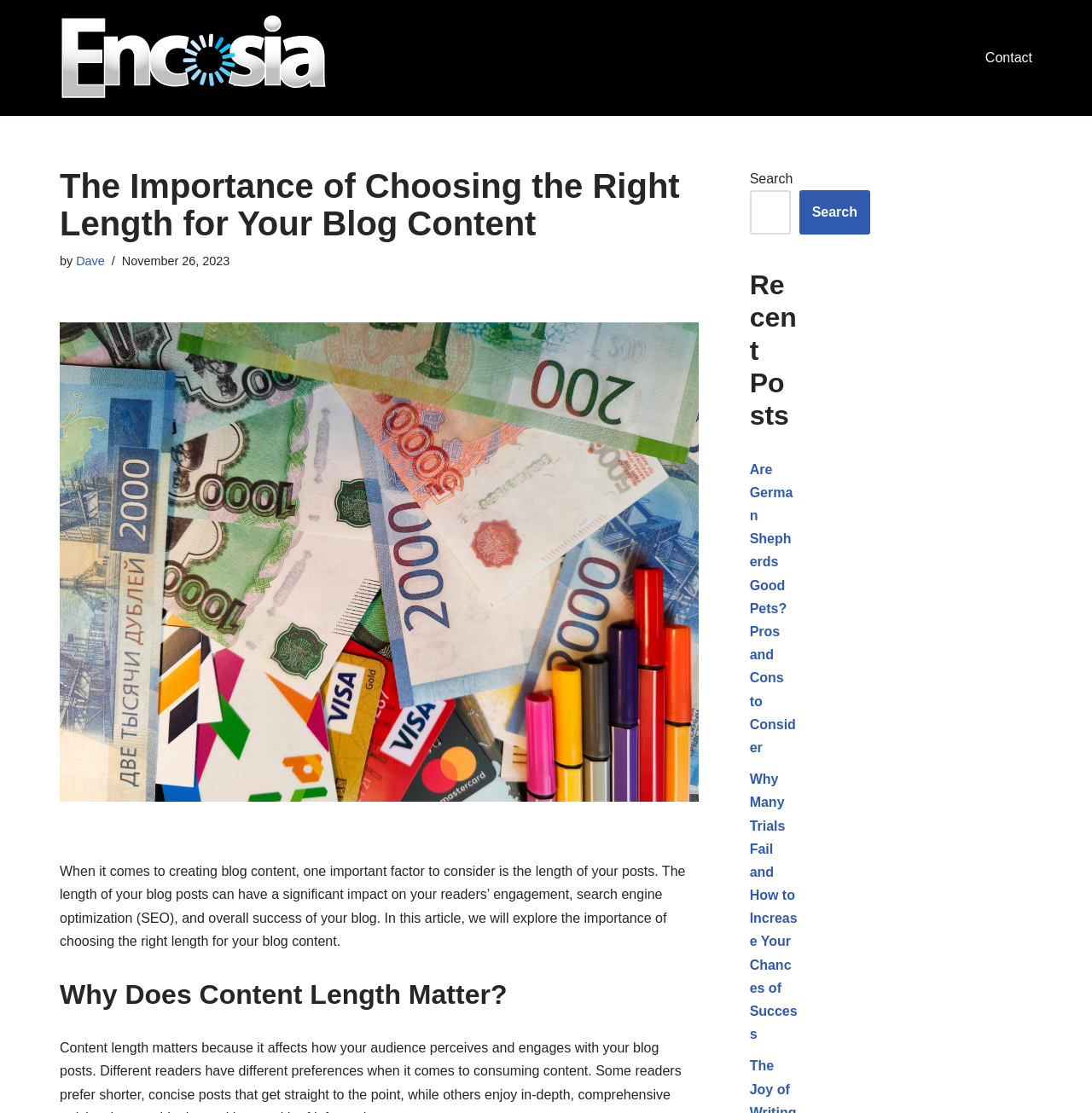Refer to the image and offer a detailed explanation in response to the question: Is there a search function on the page?

A search function can be found on the page by looking at the section with a search icon and a text box, which allows users to search for content on the website.